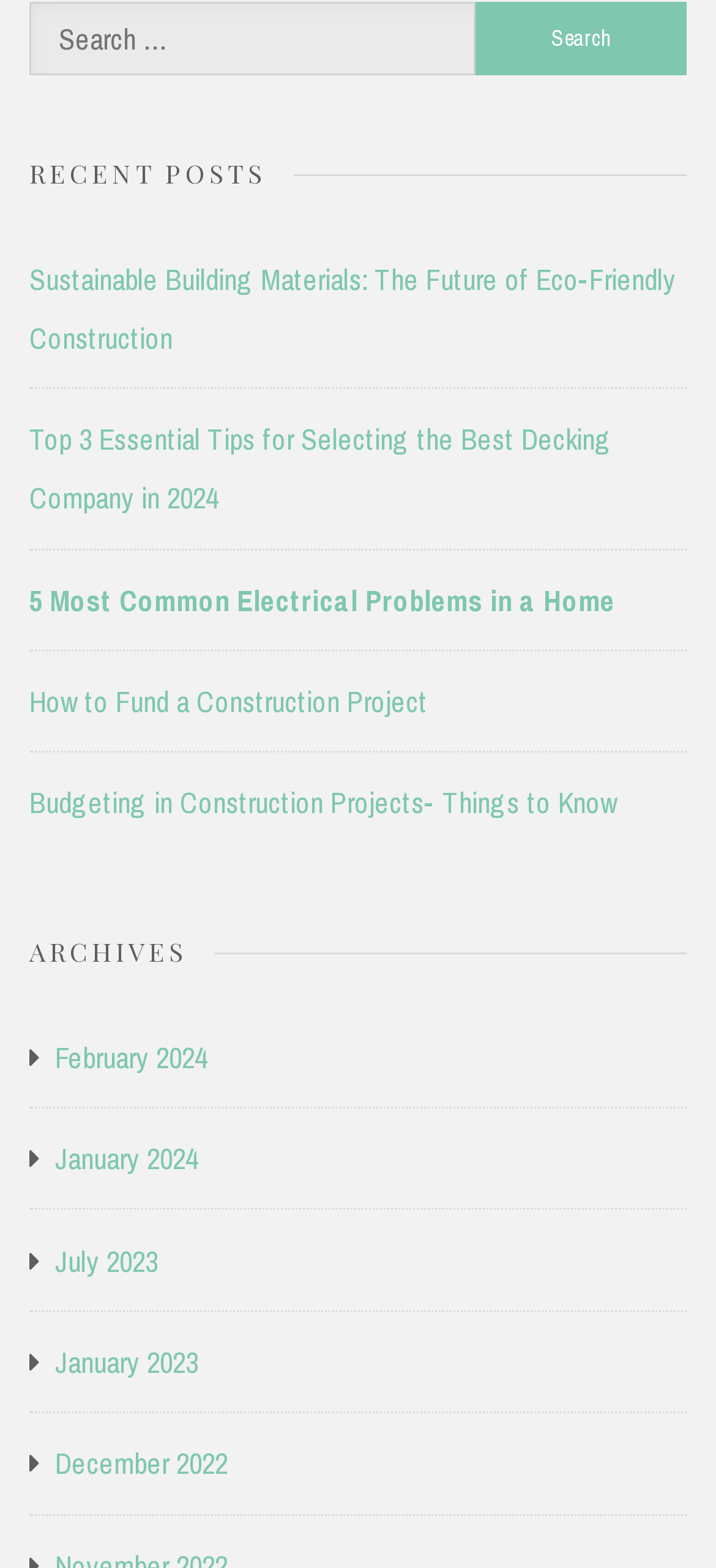Provide the bounding box coordinates for the UI element that is described by this text: "Disclaimer". The coordinates should be in the form of four float numbers between 0 and 1: [left, top, right, bottom].

None